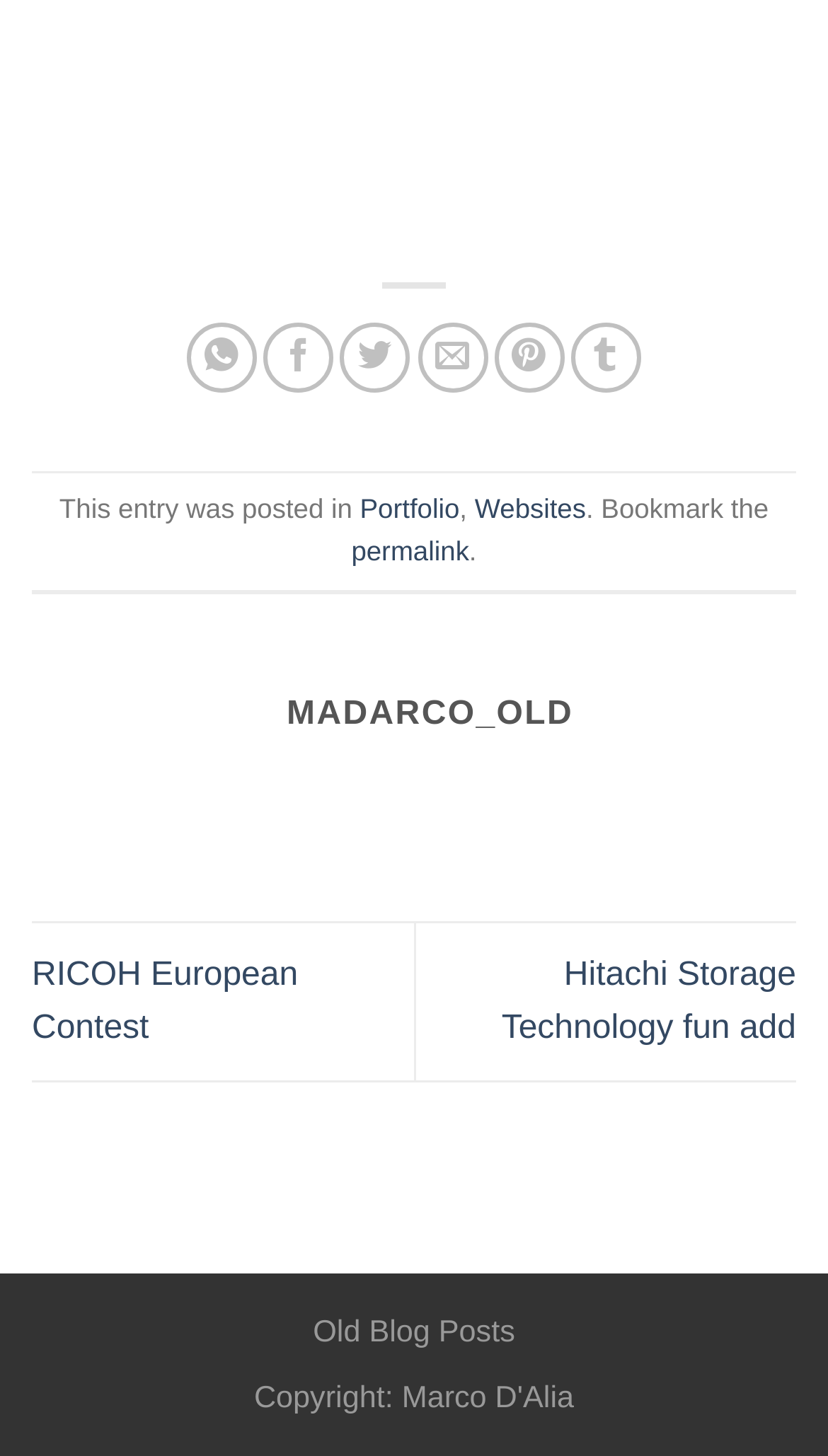Kindly determine the bounding box coordinates for the clickable area to achieve the given instruction: "Visit Portfolio page".

[0.435, 0.338, 0.555, 0.36]